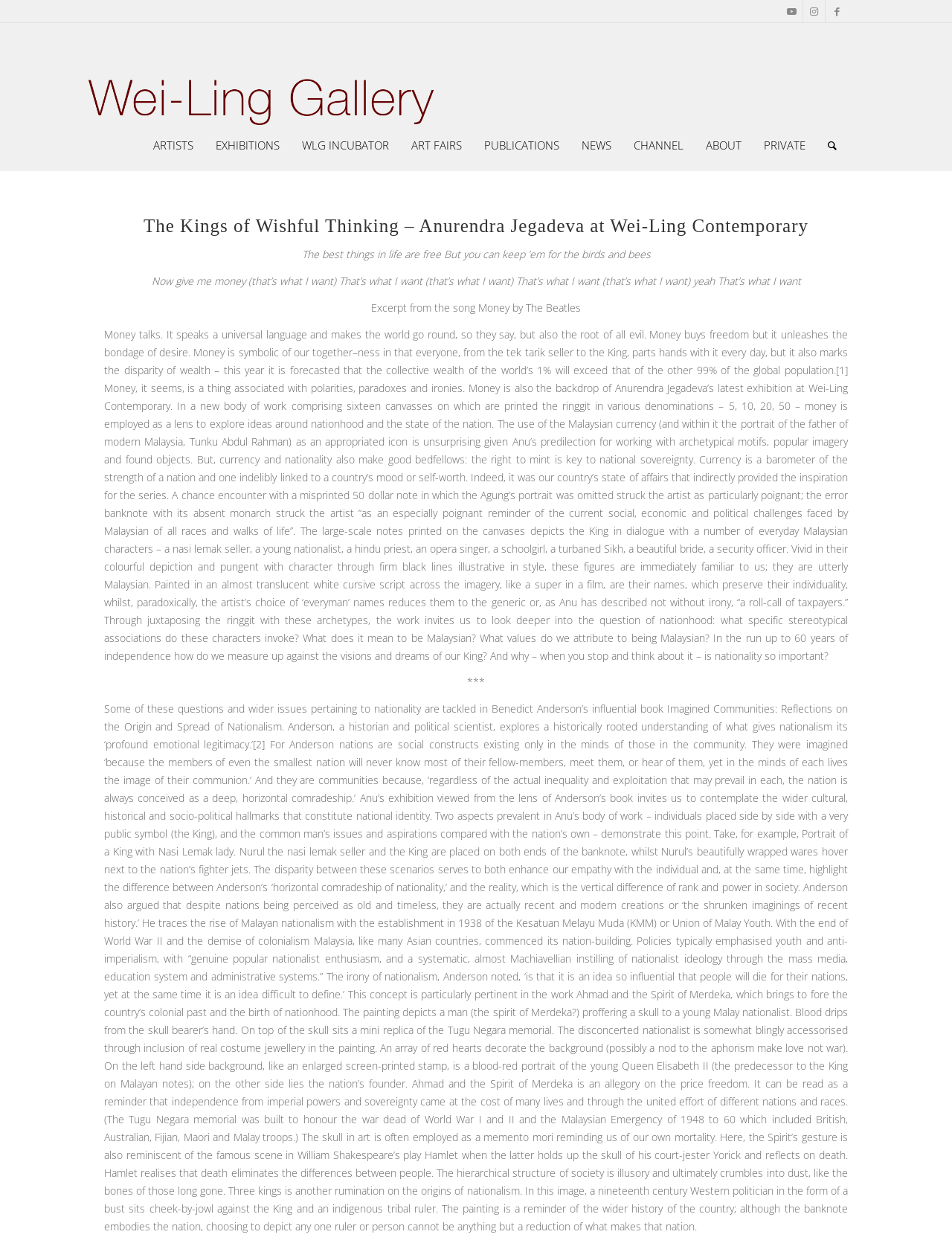What is the name of the gallery?
Using the details from the image, give an elaborate explanation to answer the question.

The name of the gallery is Wei-Ling Gallery, which is mentioned in the link 'Wei-Ling Gallery' and also in the image description 'Wei-Ling Gallery'.